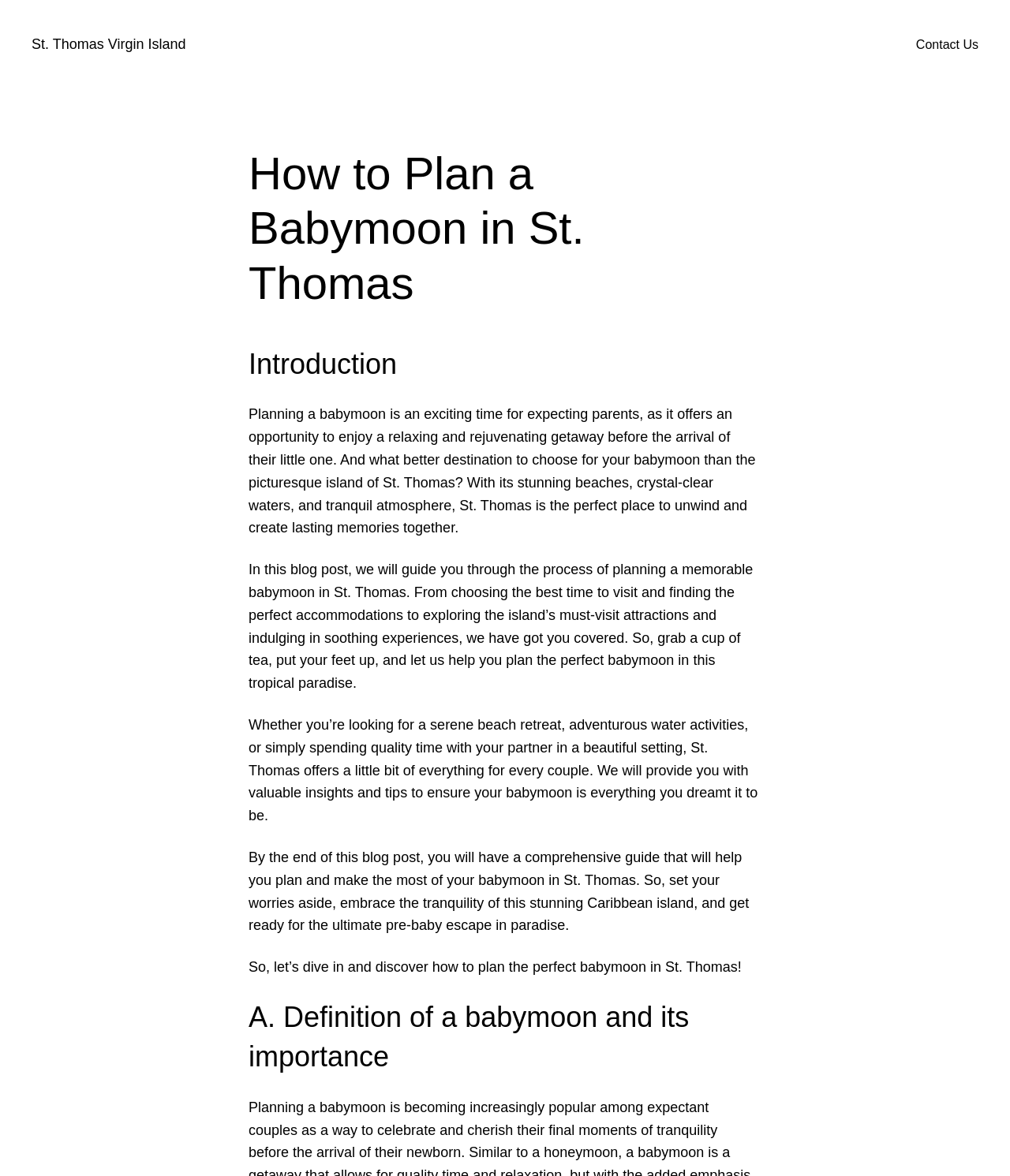Answer the following in one word or a short phrase: 
Where is the ideal destination for a babymoon?

St. Thomas